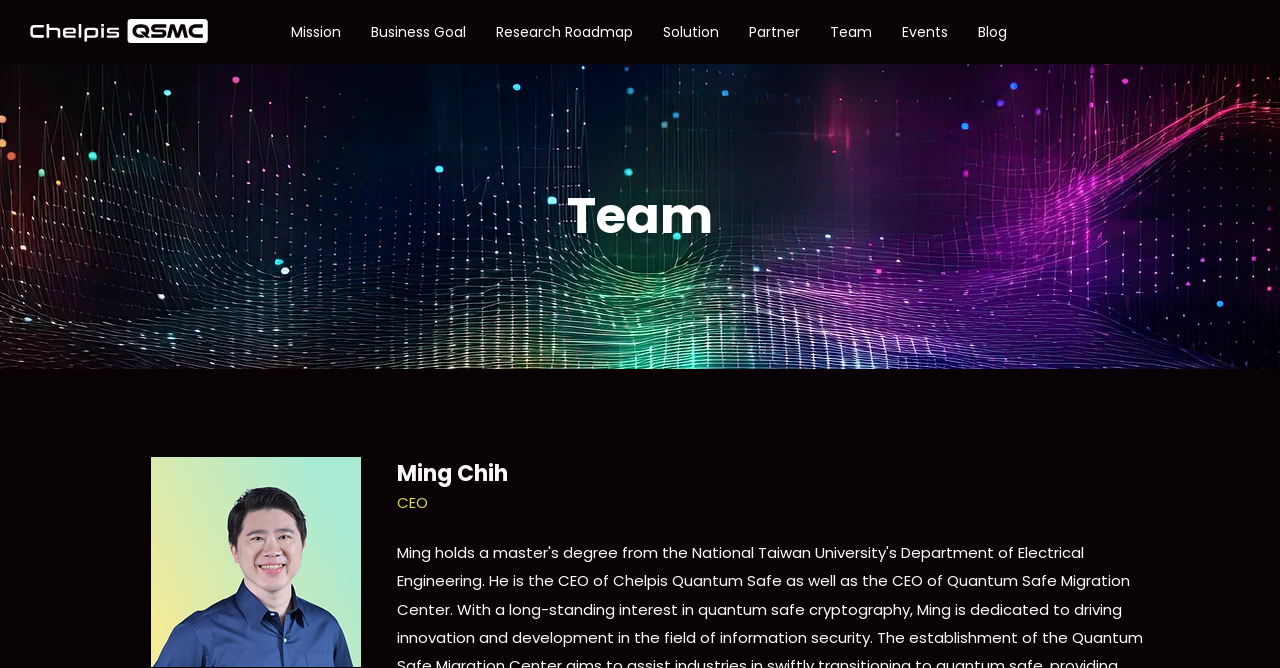Using the provided element description, identify the bounding box coordinates as (top-left x, top-left y, bottom-right x, bottom-right y). Ensure all values are between 0 and 1. Description: Blog

[0.752, 0.025, 0.798, 0.07]